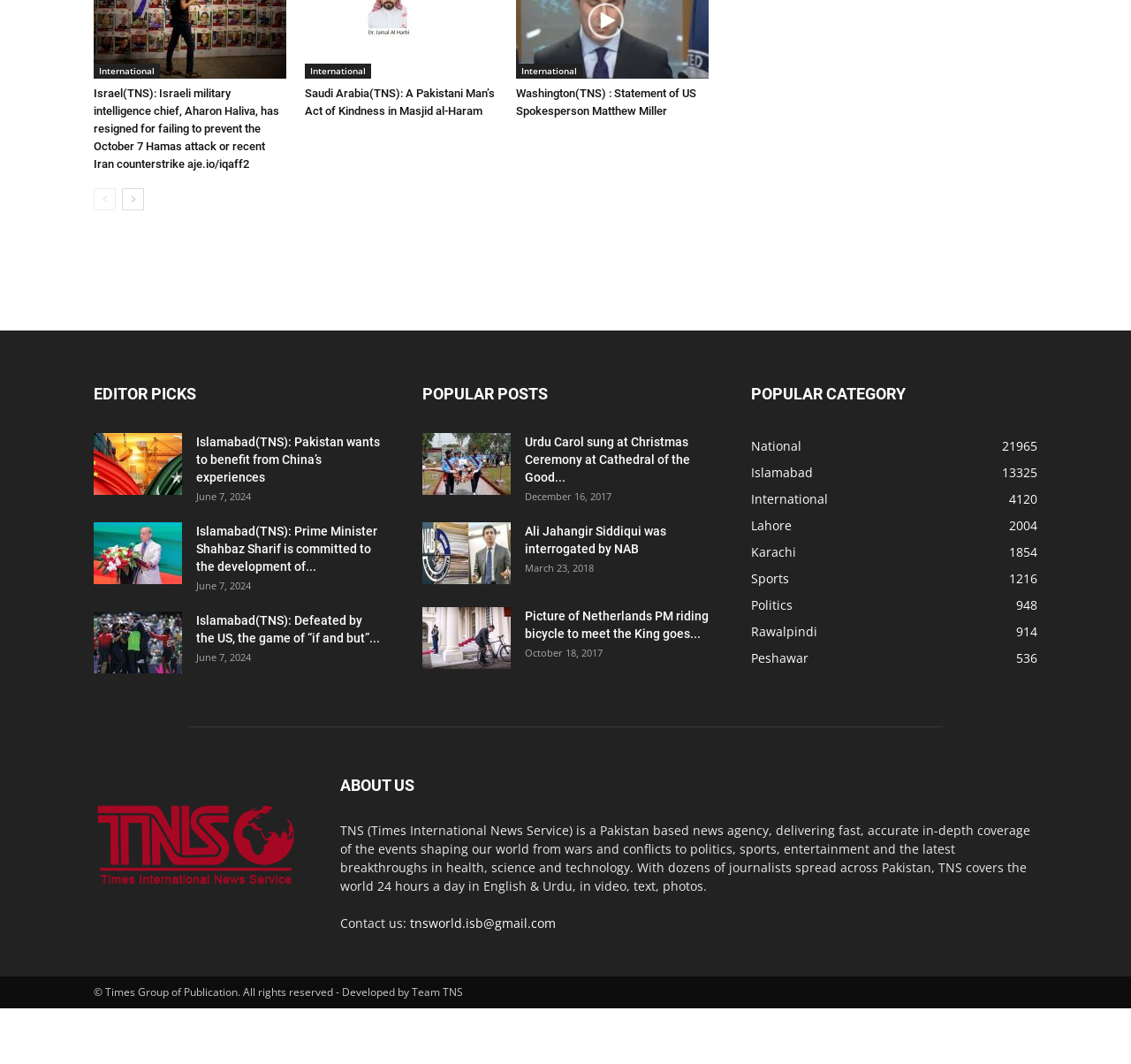Find the bounding box coordinates for the element described here: "Karachi1854".

[0.664, 0.511, 0.704, 0.527]